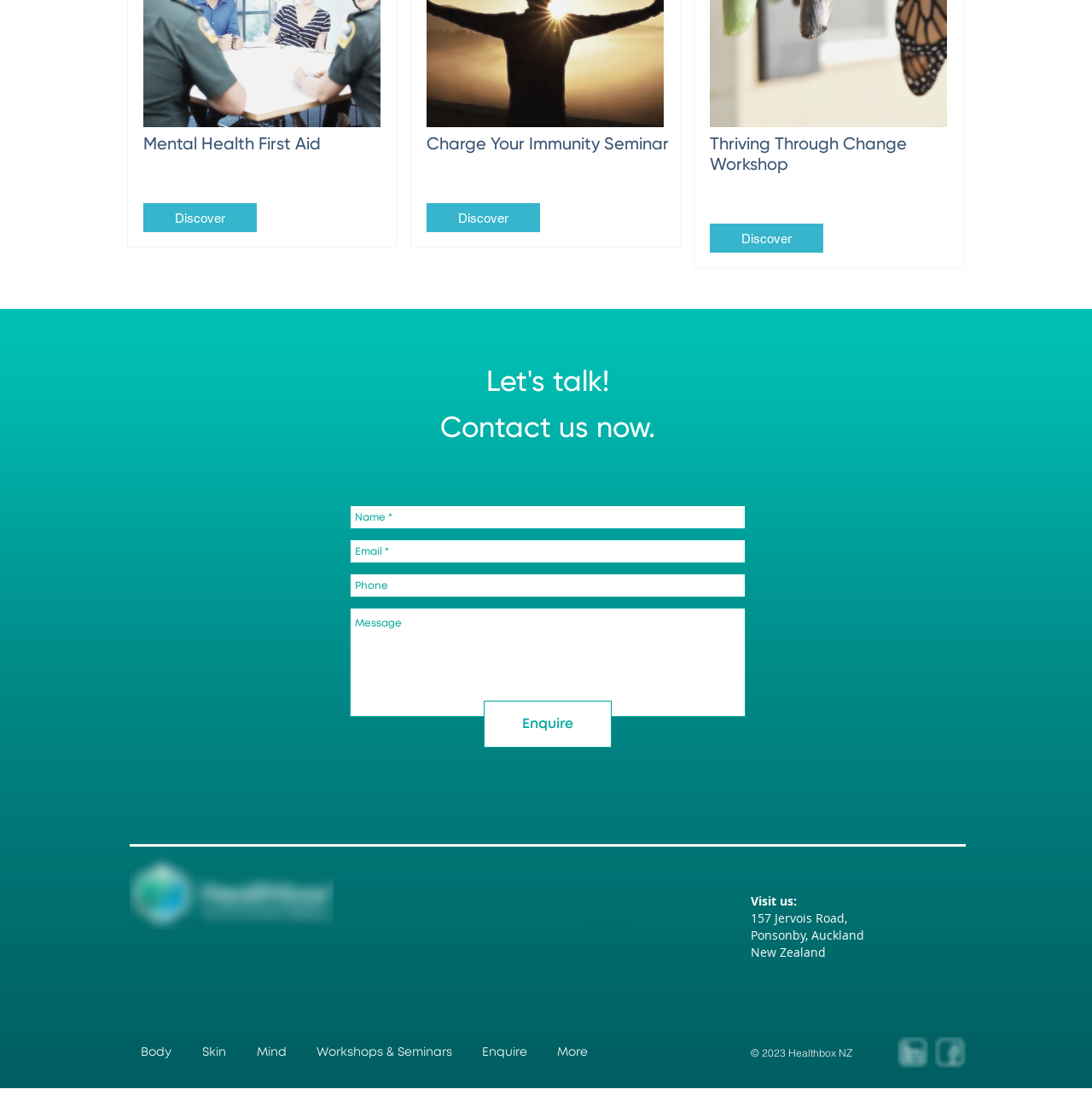Respond concisely with one word or phrase to the following query:
What social media platforms does the organization have?

LinkedIn, Facebook